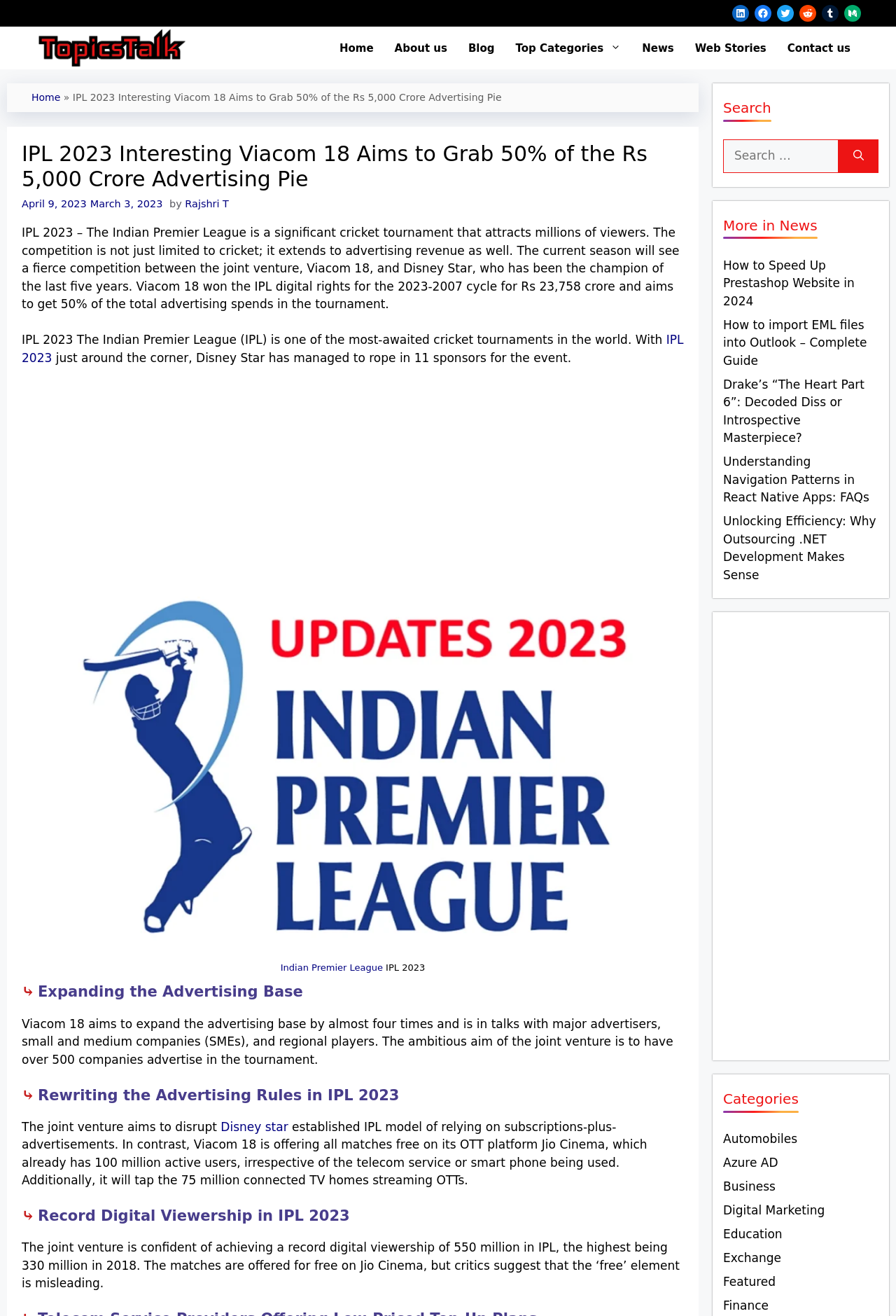Utilize the details in the image to thoroughly answer the following question: What is the name of the company that won the IPL digital rights for the 2023-2007 cycle?

The webpage states that 'Viacom 18 won the IPL digital rights for the 2023-2007 cycle for Rs 23,758 crore', which indicates that Viacom 18 is the company that won the IPL digital rights.